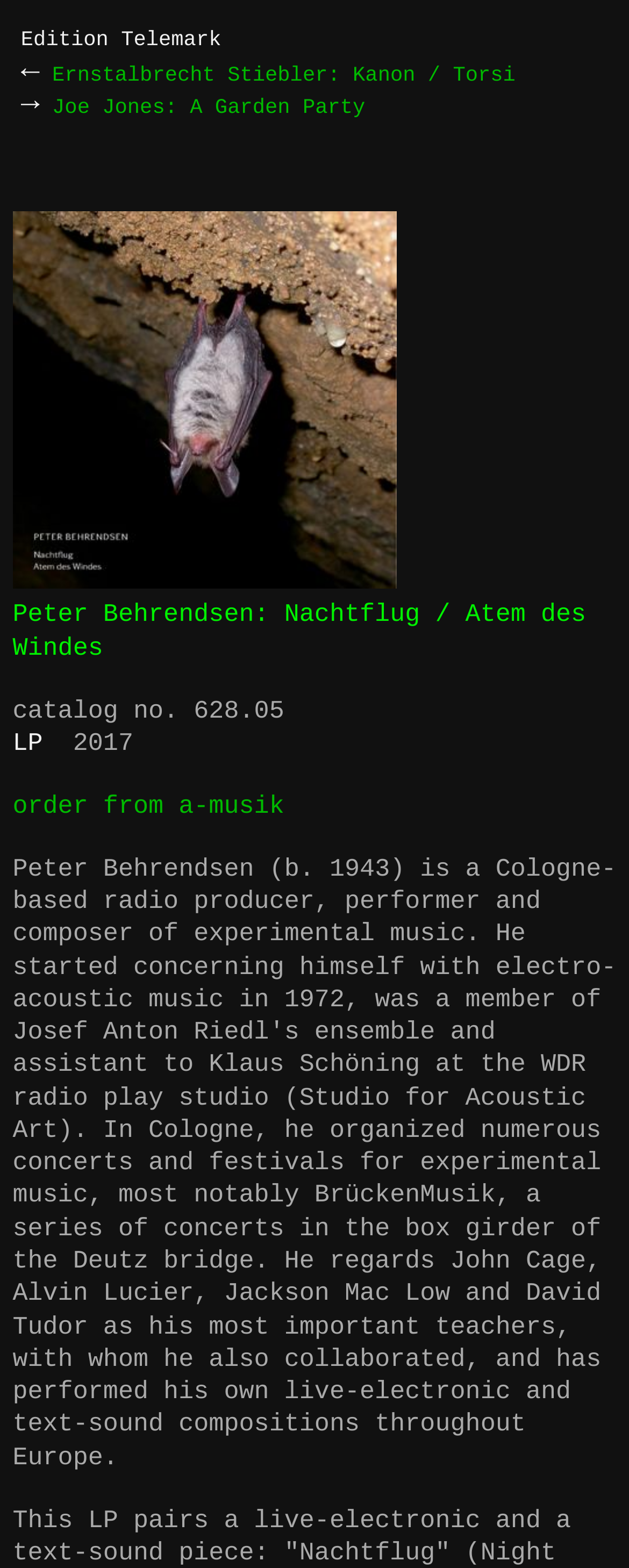What is the format of the album?
Based on the screenshot, respond with a single word or phrase.

LP